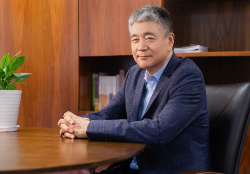Elaborate on the contents of the image in great detail.

The image features Professor Tang Wenfang, the Dean of the School of Humanities and Social Science at the Chinese University of Hong Kong, Shenzhen. He is seated at a desk with a polished wooden surface, exuding a calm and professional demeanor. This portrait captures him in a thoughtful pose, hands clasped together, as he sits in front of a backdrop of wooden shelves filled with books. A small potted plant adds a touch of greenery to the scene, enhancing the welcoming atmosphere of his office. This image reflects his leadership role and the nurturing environment of the School, which is committed to innovative education and interdisciplinary programs aimed at developing talents with global perspectives.